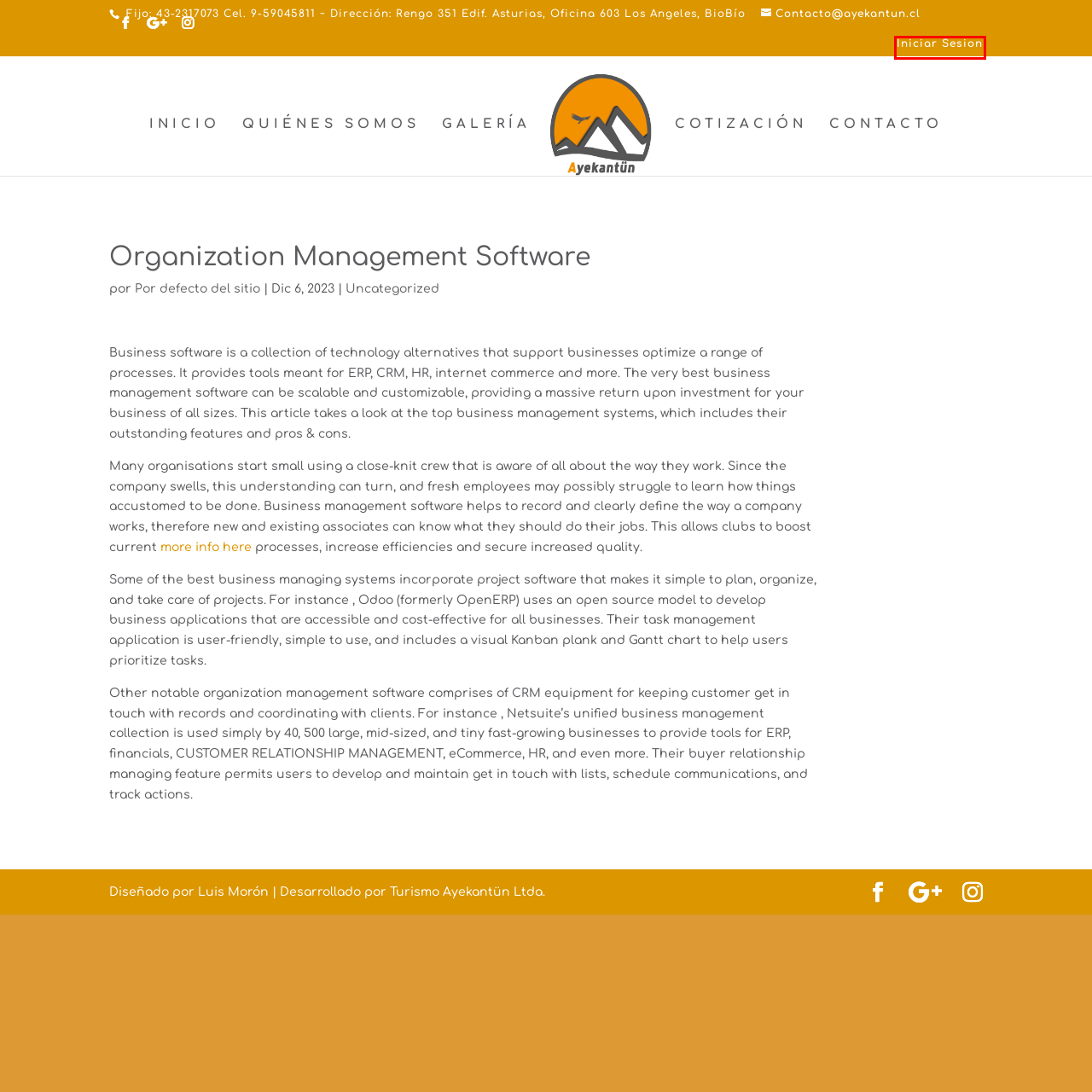Given a screenshot of a webpage with a red bounding box around a UI element, please identify the most appropriate webpage description that matches the new webpage after you click on the element. Here are the candidates:
A. Líder Del Turismo en Viajes Pedagógico De La Región | Ayekantun
B. Cotización | Ayekantün - Líder Del Turismo en Viajes Pedagógico De La Región
C. Quiénes Somos | Ayekantün - Líder Del Turismo en Viajes Pedagógico De La Región
D. Por defecto del sitio | Ayekantün - Líder Del Turismo en Viajes Pedagógico De La Región
E. Uncategorized | Ayekantün - Líder Del Turismo en Viajes Pedagógico De La Región
F. Contacto | Ayekantün - Líder Del Turismo en Viajes Pedagógico De La Región
G. Acceder < Ayekantün – Líder Del Turismo en Viajes Pedagógico De La Región — WordPress
H. Galería | Ayekantün - Líder Del Turismo en Viajes Pedagógico De La Región

G